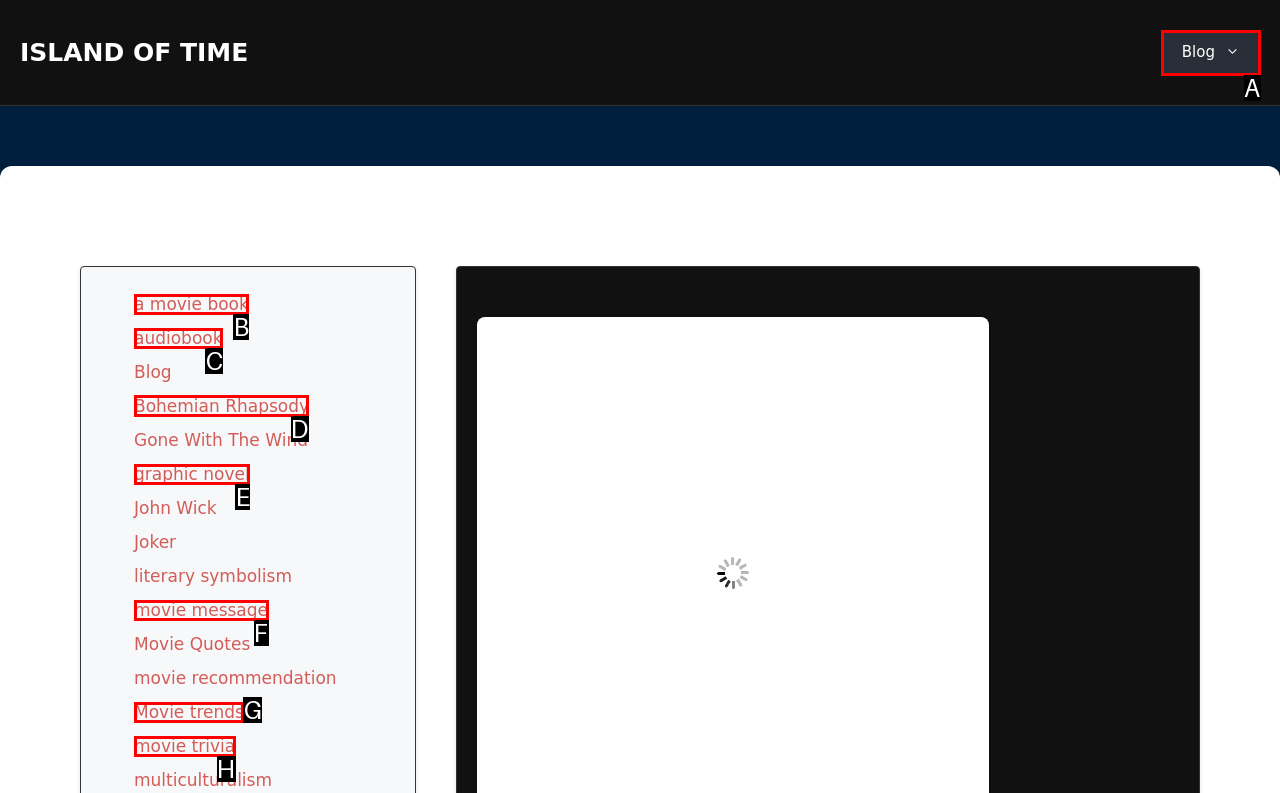Which UI element should you click on to achieve the following task: explore the analysis of Bohemian Rhapsody? Provide the letter of the correct option.

D